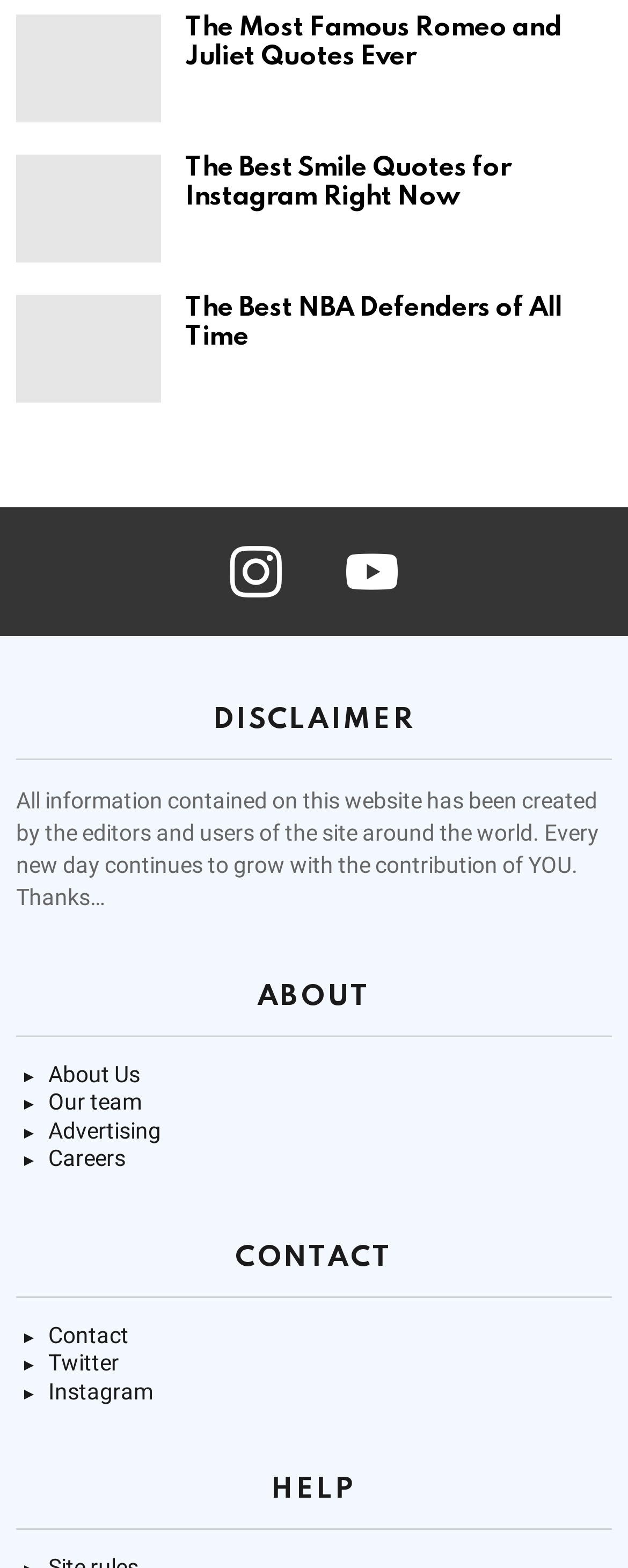What is the third article about?
Carefully examine the image and provide a detailed answer to the question.

The third article on the webpage has a heading 'The Best NBA Defenders of All Time' and an image with the same title, indicating that the topic of the article is the best NBA defenders.